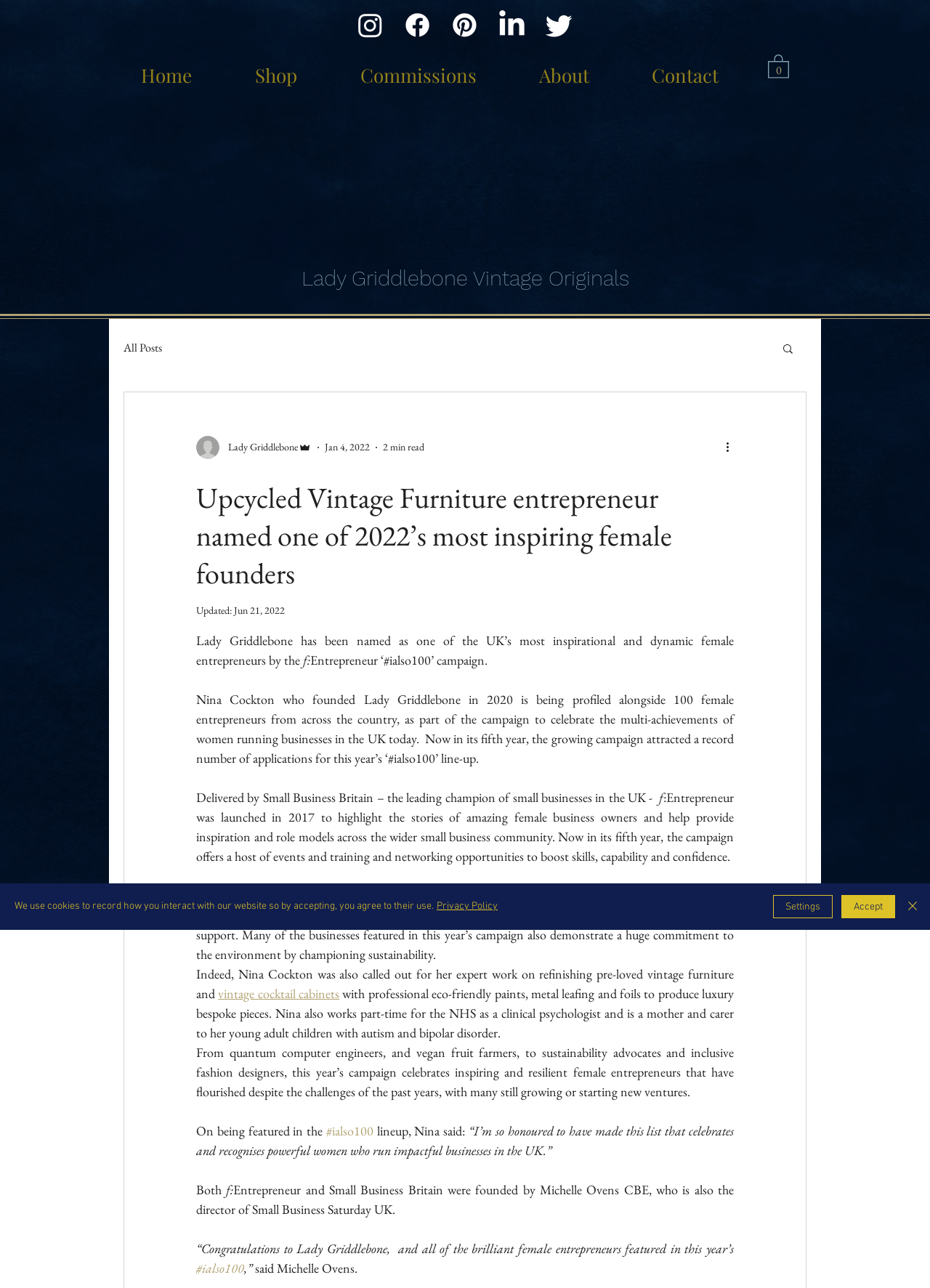Calculate the bounding box coordinates for the UI element based on the following description: "Shop". Ensure the coordinates are four float numbers between 0 and 1, i.e., [left, top, right, bottom].

[0.24, 0.046, 0.353, 0.061]